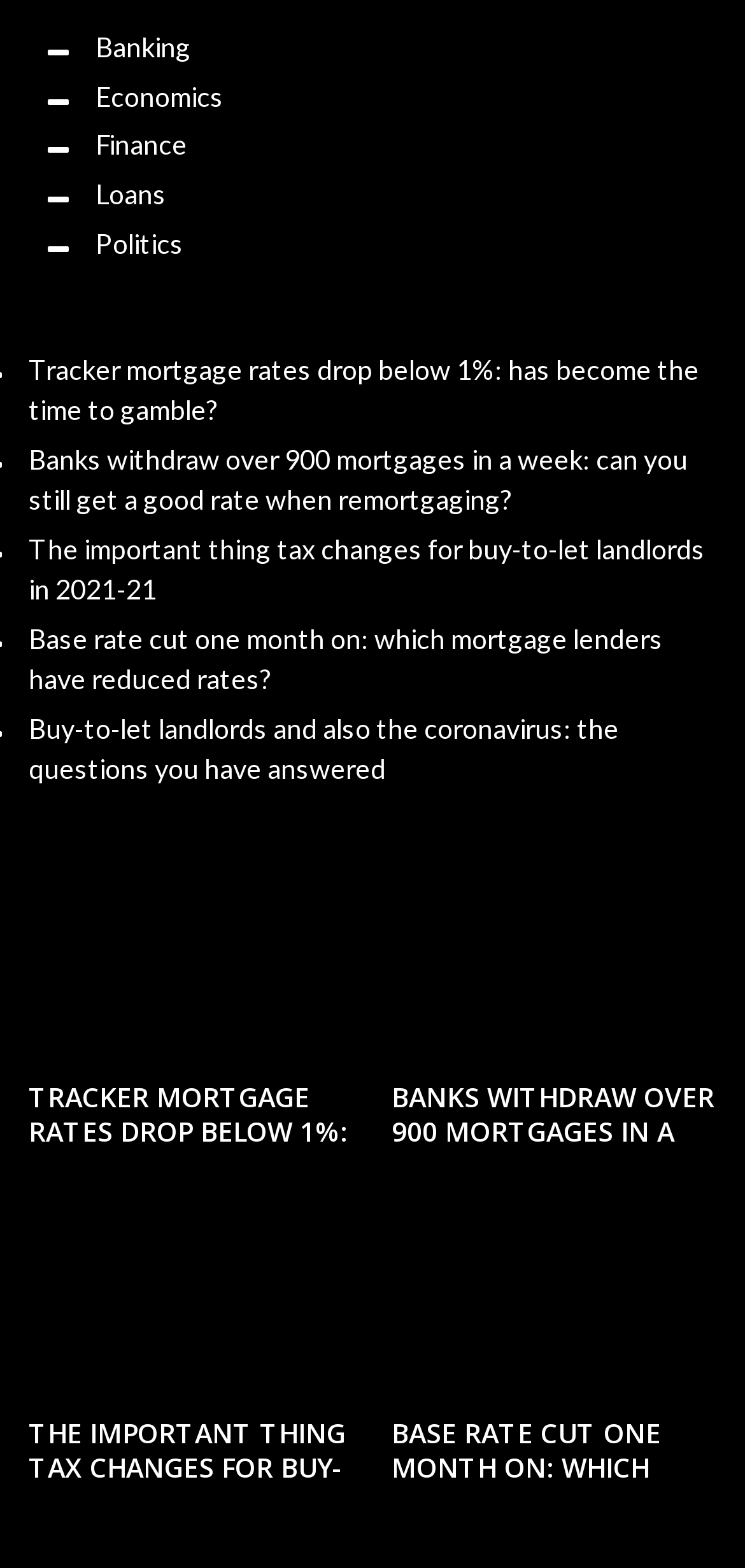Bounding box coordinates are specified in the format (top-left x, top-left y, bottom-right x, bottom-right y). All values are floating point numbers bounded between 0 and 1. Please provide the bounding box coordinate of the region this sentence describes: Banking

[0.128, 0.019, 0.256, 0.04]